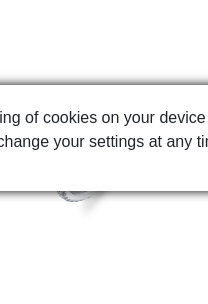Offer a detailed explanation of the image.

The image features a circular icon representing a cookie consent notification. This icon typically symbolizes the site's compliance with data privacy regulations, indicating the usage of cookies to enhance site navigation, analyze user engagement, and support marketing initiatives. Positioned within a notification that conveys important information, this image underscores the website's commitment to user transparency and consent regarding data collection practices.